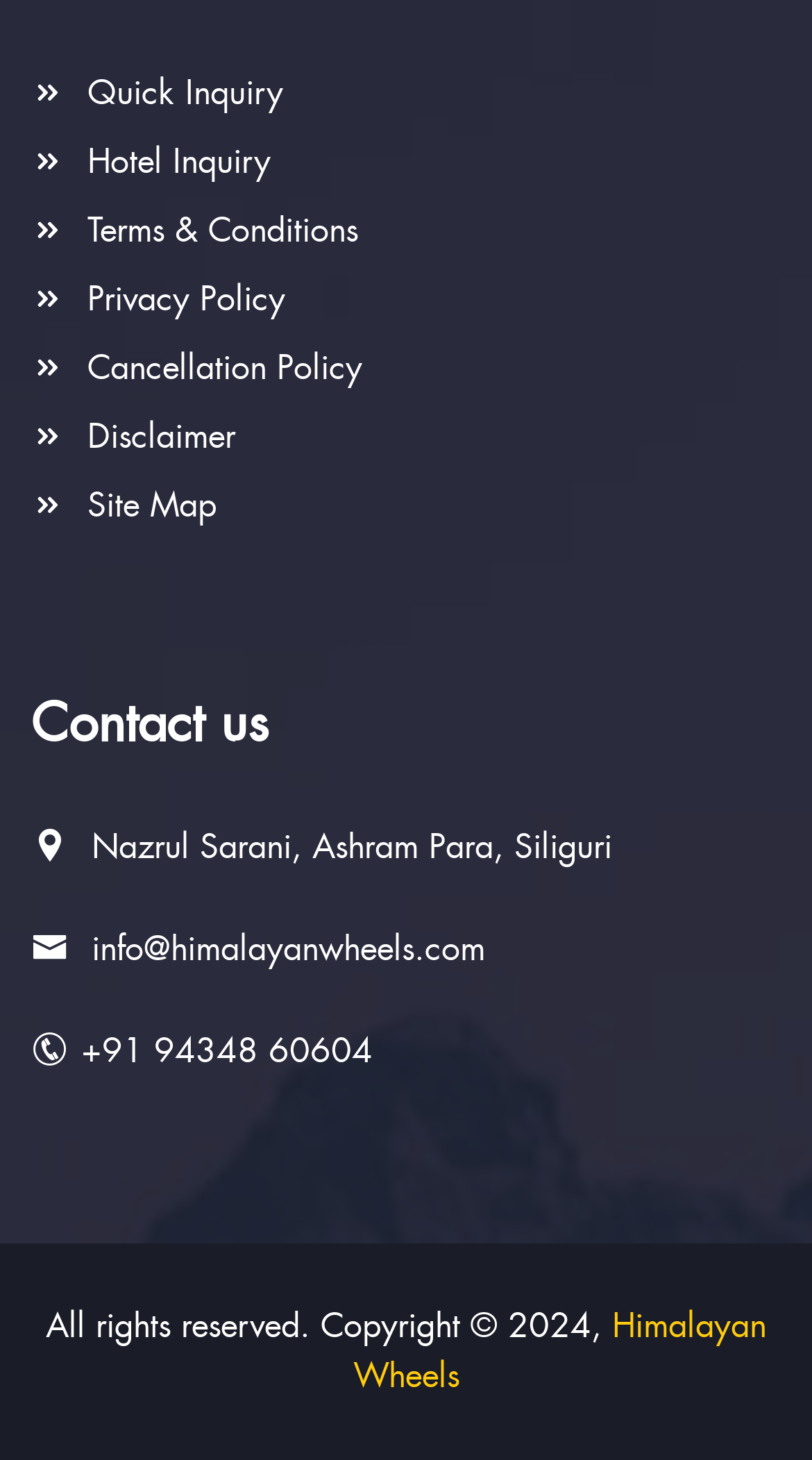Give a concise answer using only one word or phrase for this question:
What is the company's email address?

info@himalayanwheels.com